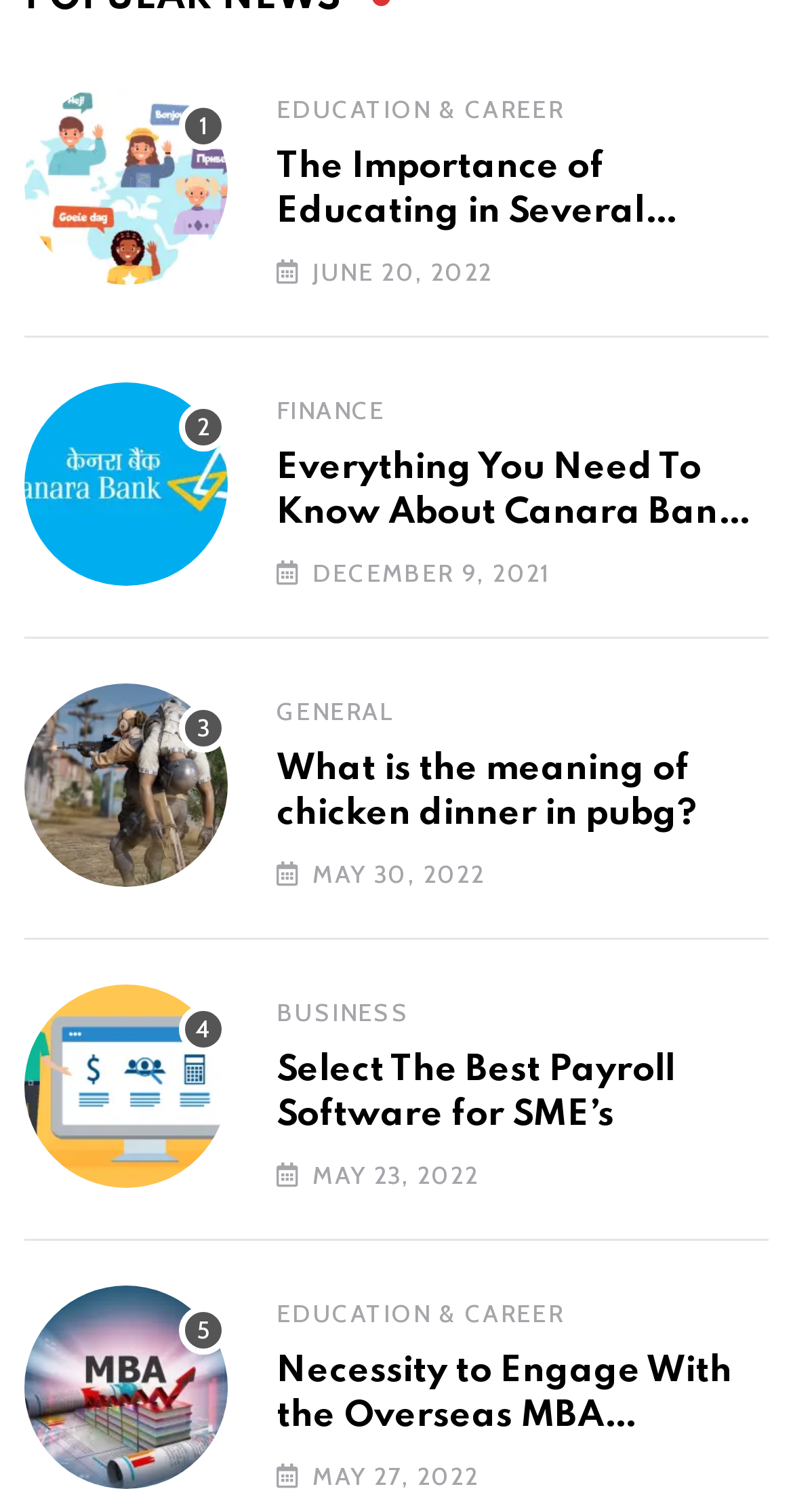Determine the bounding box coordinates for the region that must be clicked to execute the following instruction: "Learn about 'What is the meaning of chicken dinner in pubg?'".

[0.349, 0.494, 0.969, 0.554]